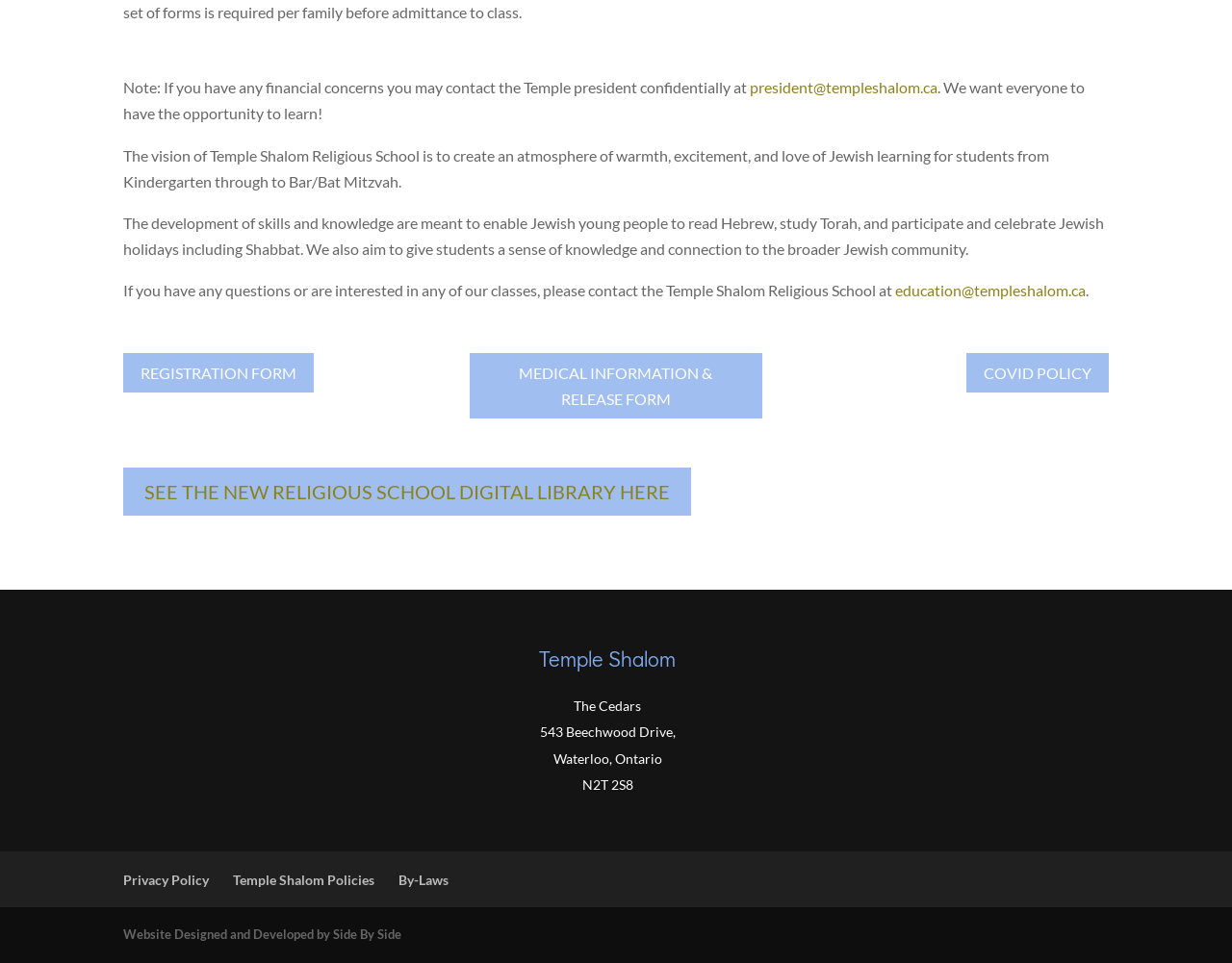Locate the bounding box for the described UI element: "Temple Shalom Policies". Ensure the coordinates are four float numbers between 0 and 1, formatted as [left, top, right, bottom].

[0.189, 0.905, 0.304, 0.922]